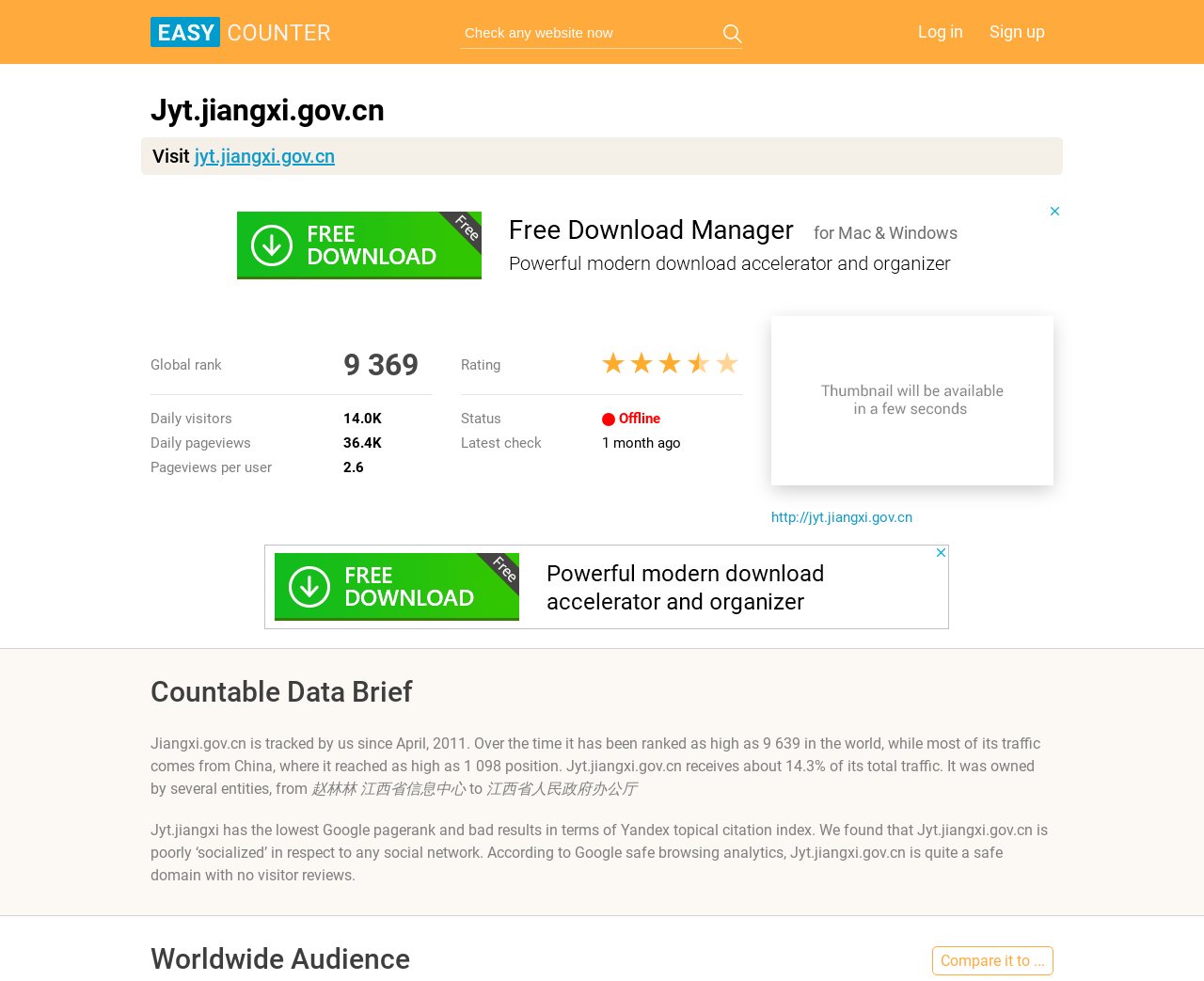Please determine the bounding box coordinates of the element's region to click in order to carry out the following instruction: "Log in". The coordinates should be four float numbers between 0 and 1, i.e., [left, top, right, bottom].

[0.755, 0.018, 0.807, 0.046]